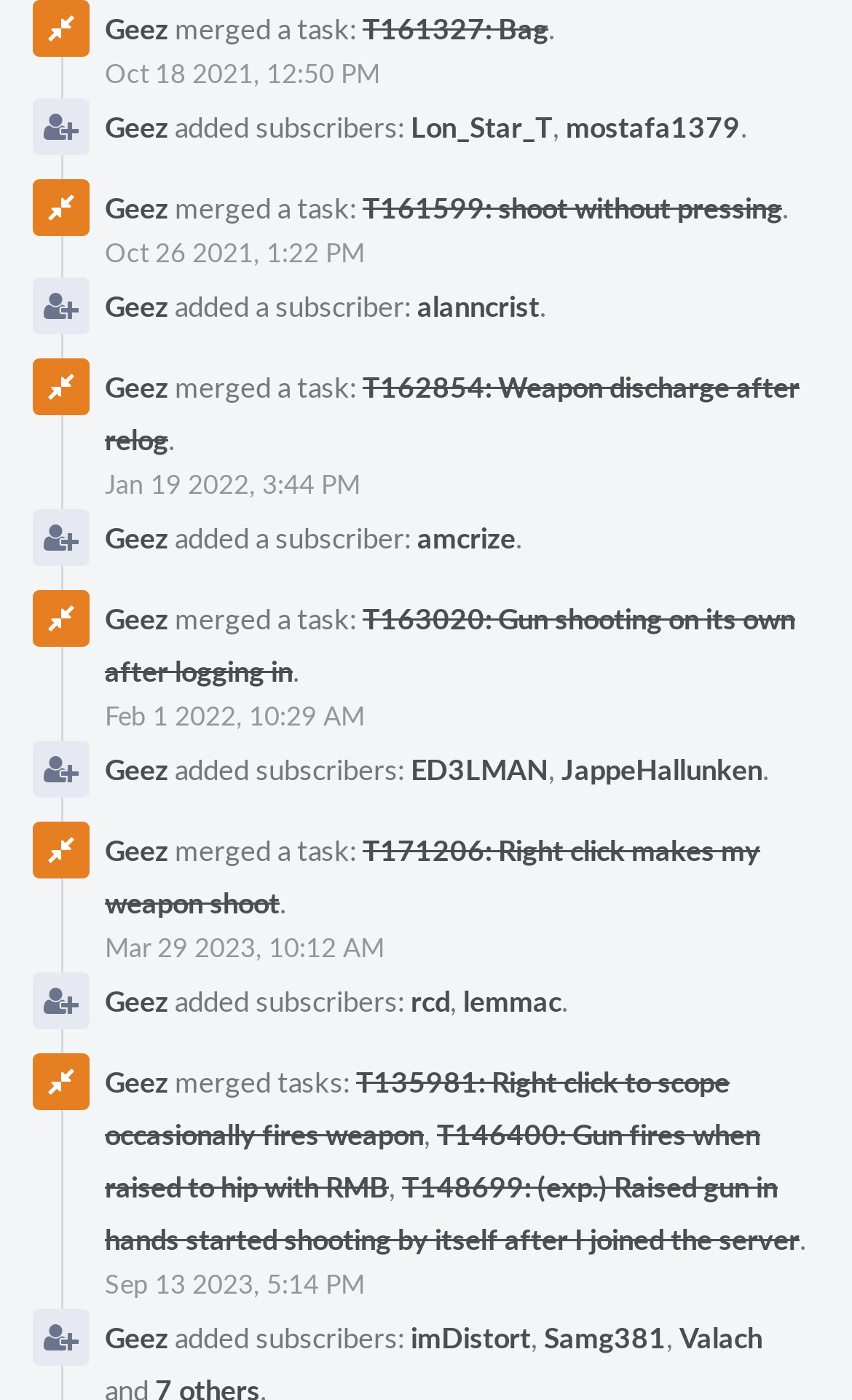Predict the bounding box for the UI component with the following description: "mostafa1379".

[0.664, 0.076, 0.869, 0.104]